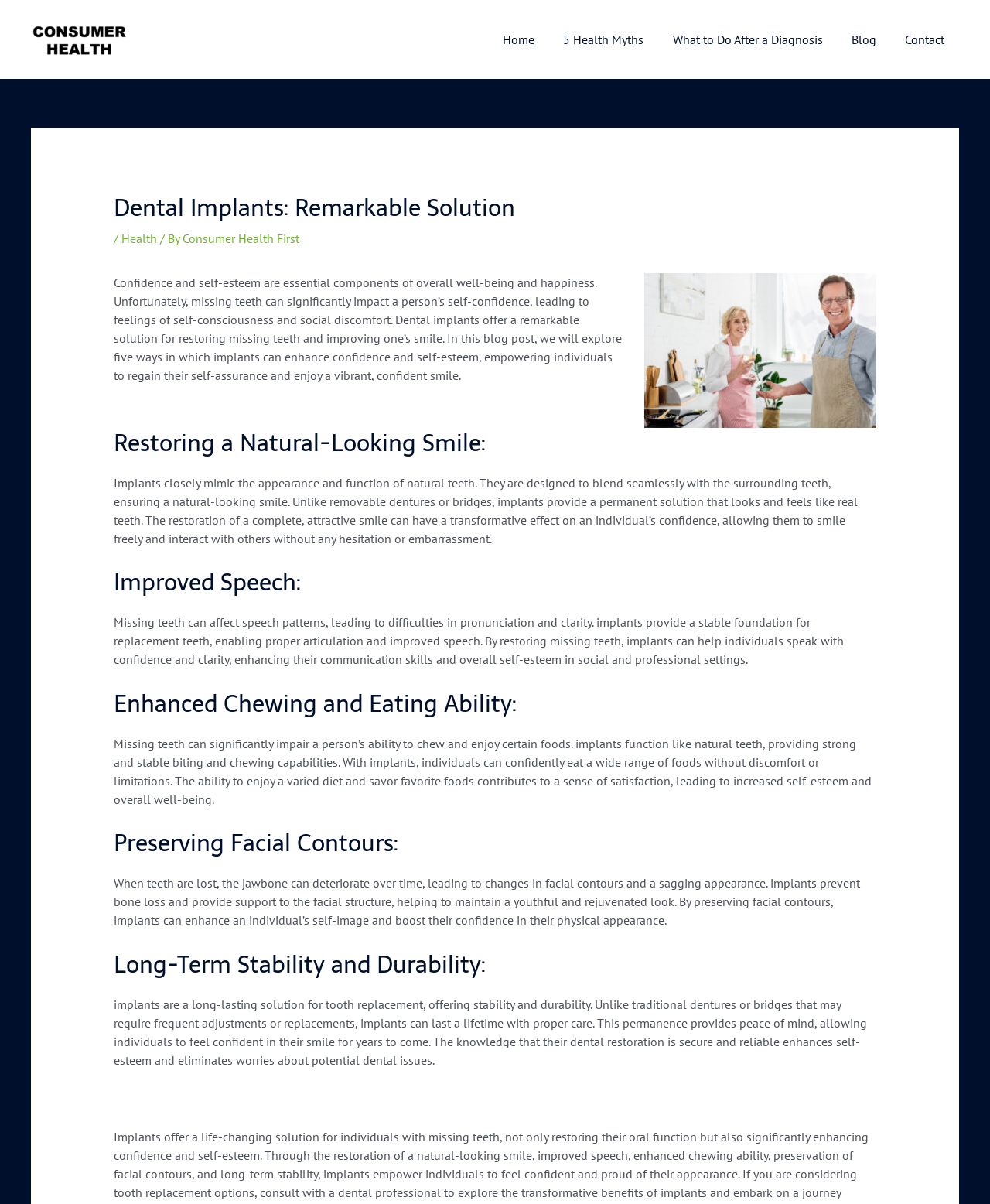Could you determine the bounding box coordinates of the clickable element to complete the instruction: "Call us for more information"? Provide the coordinates as four float numbers between 0 and 1, i.e., [left, top, right, bottom].

None